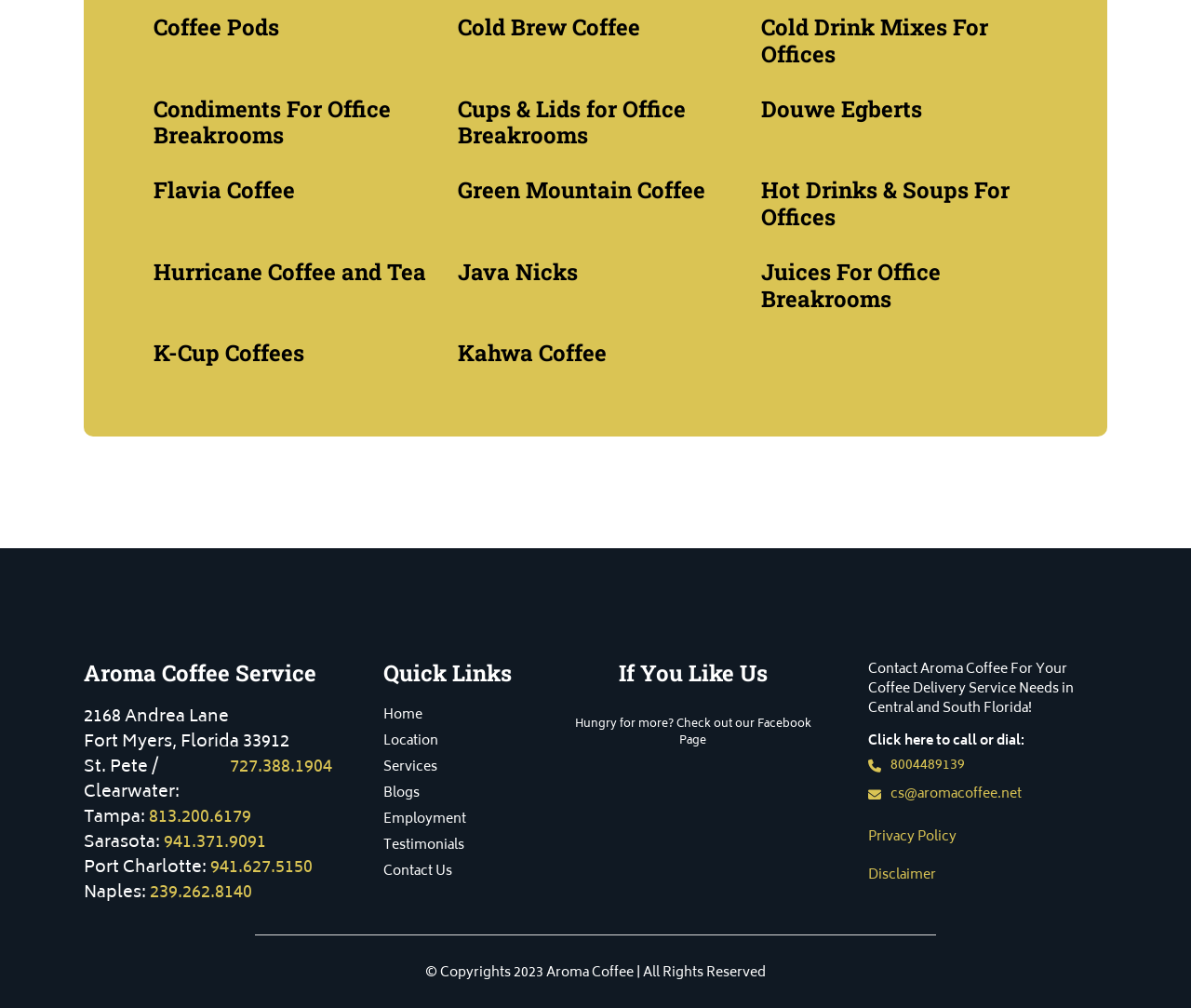Based on the image, provide a detailed and complete answer to the question: 
What is the address of Aroma Coffee's office in Fort Myers?

The address is mentioned in the static text elements at the bottom of the webpage, which provides the contact information for Aroma Coffee's offices in different locations.